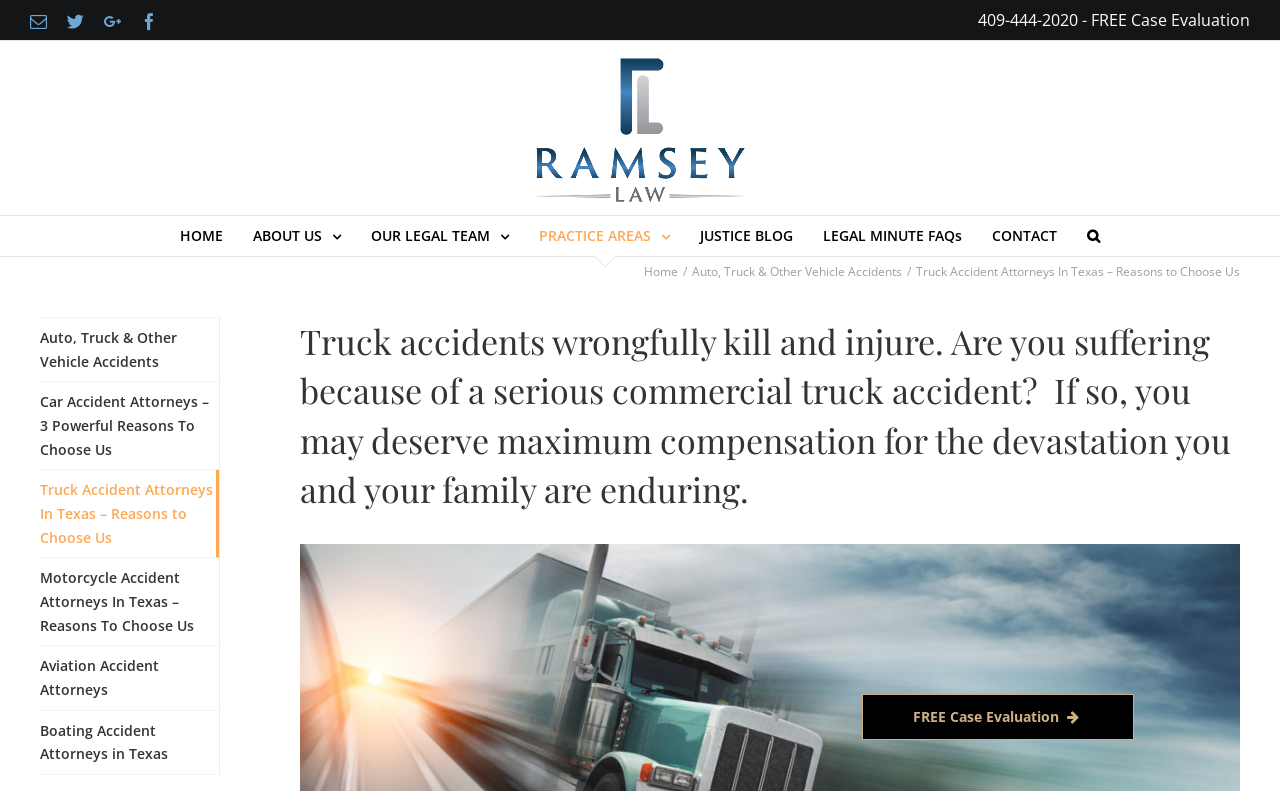Extract the bounding box coordinates of the UI element described by: "alt="Ramsey Law Logo"". The coordinates should include four float numbers ranging from 0 to 1, e.g., [left, top, right, bottom].

[0.416, 0.07, 0.584, 0.259]